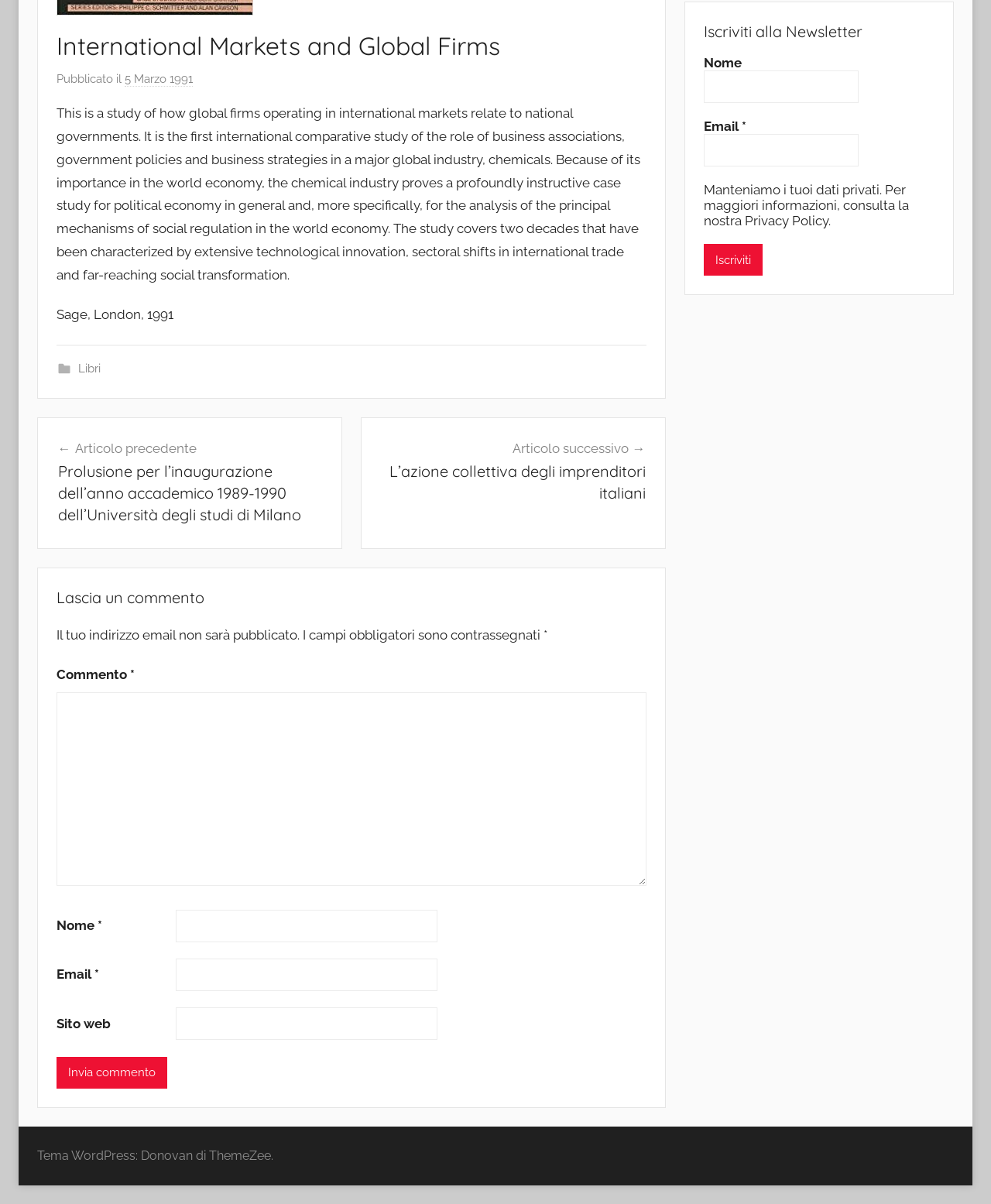Bounding box coordinates are given in the format (top-left x, top-left y, bottom-right x, bottom-right y). All values should be floating point numbers between 0 and 1. Provide the bounding box coordinate for the UI element described as: parent_node: Nome name="data[form_field_YTVjMjQ4YTQ2ZmE1X2ZpcnN0X25hbWU=]" title="Nome"

[0.71, 0.059, 0.866, 0.086]